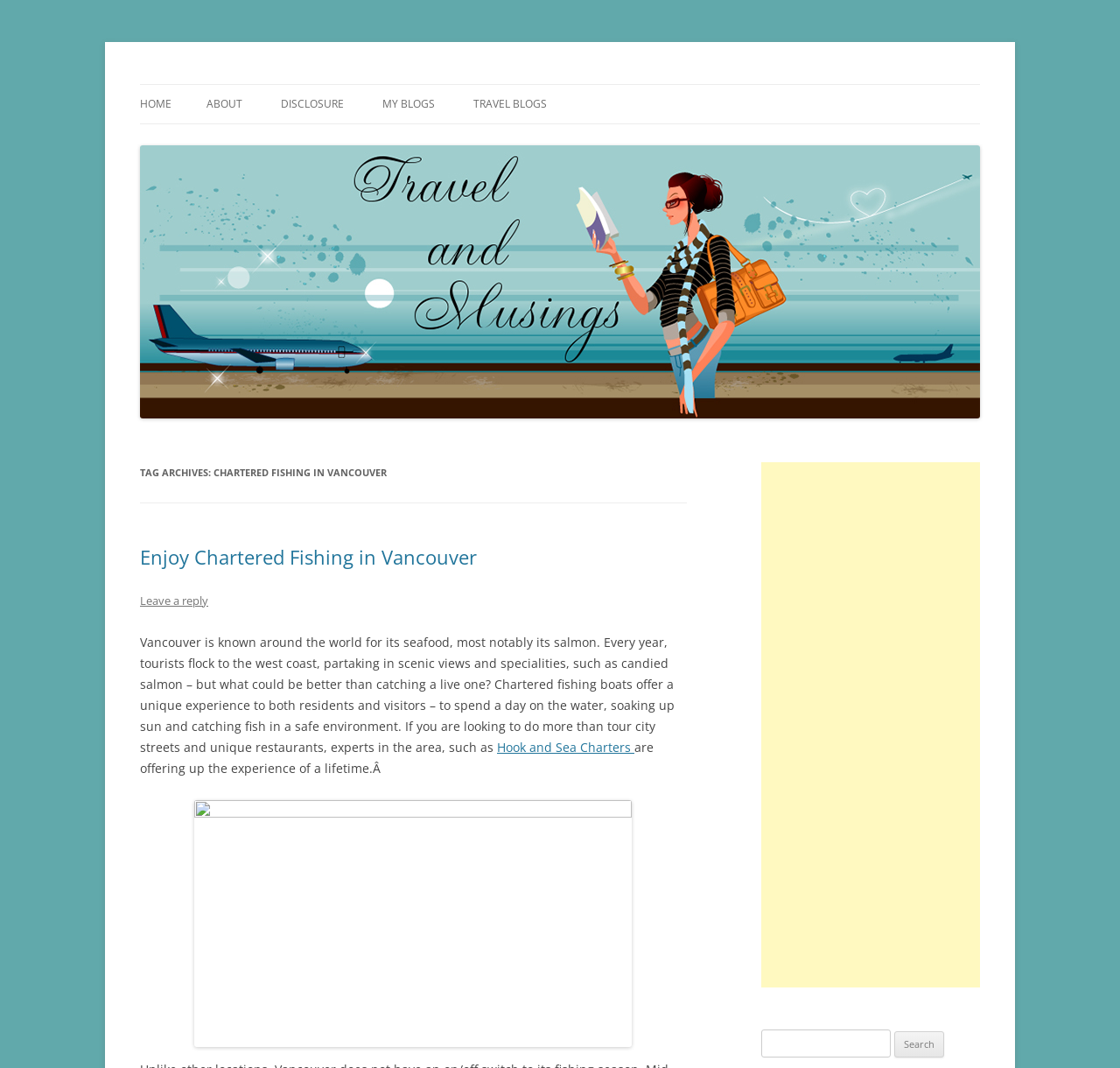What is the main topic of this blog post?
Using the image provided, answer with just one word or phrase.

Chartered fishing in Vancouver